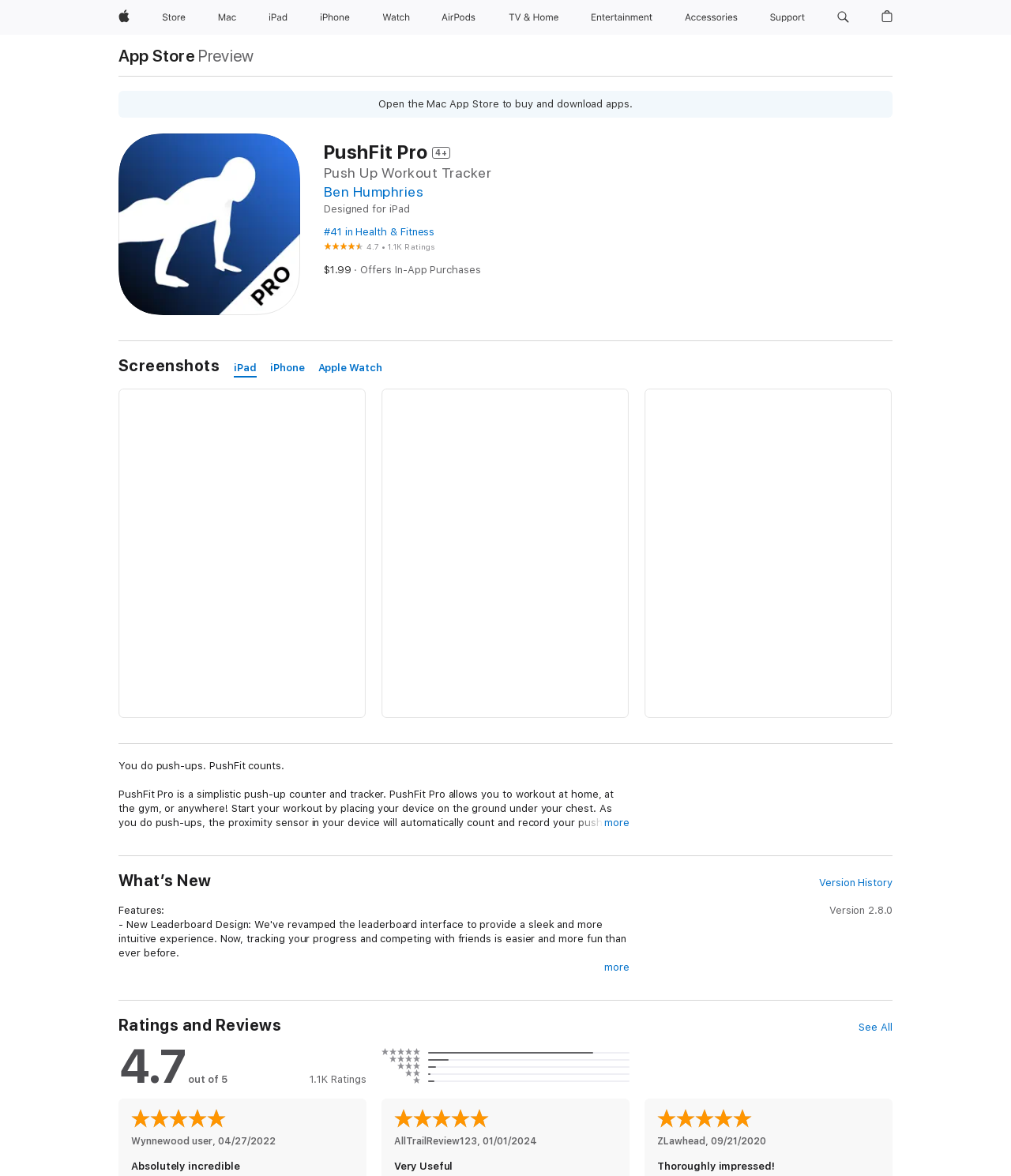Please respond in a single word or phrase: 
What muscles does the push-up target?

Pectorals, Deltoids, Biceps, Triceps